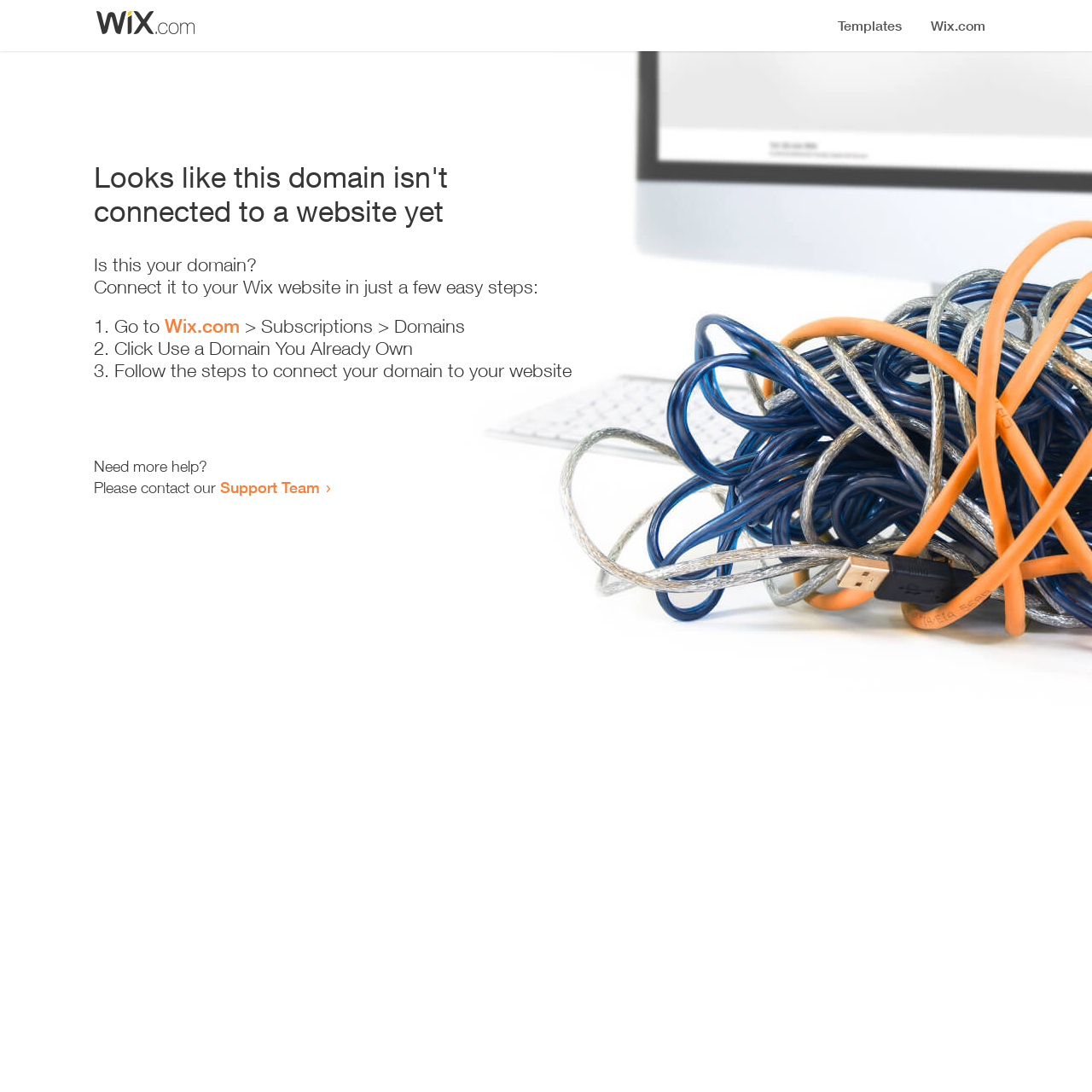Please provide a comprehensive answer to the question based on the screenshot: Is the domain currently connected to a Wix website?

The heading 'Looks like this domain isn't connected to a website yet' and the instructions provided to connect the domain suggest that the domain is not currently connected to a Wix website.